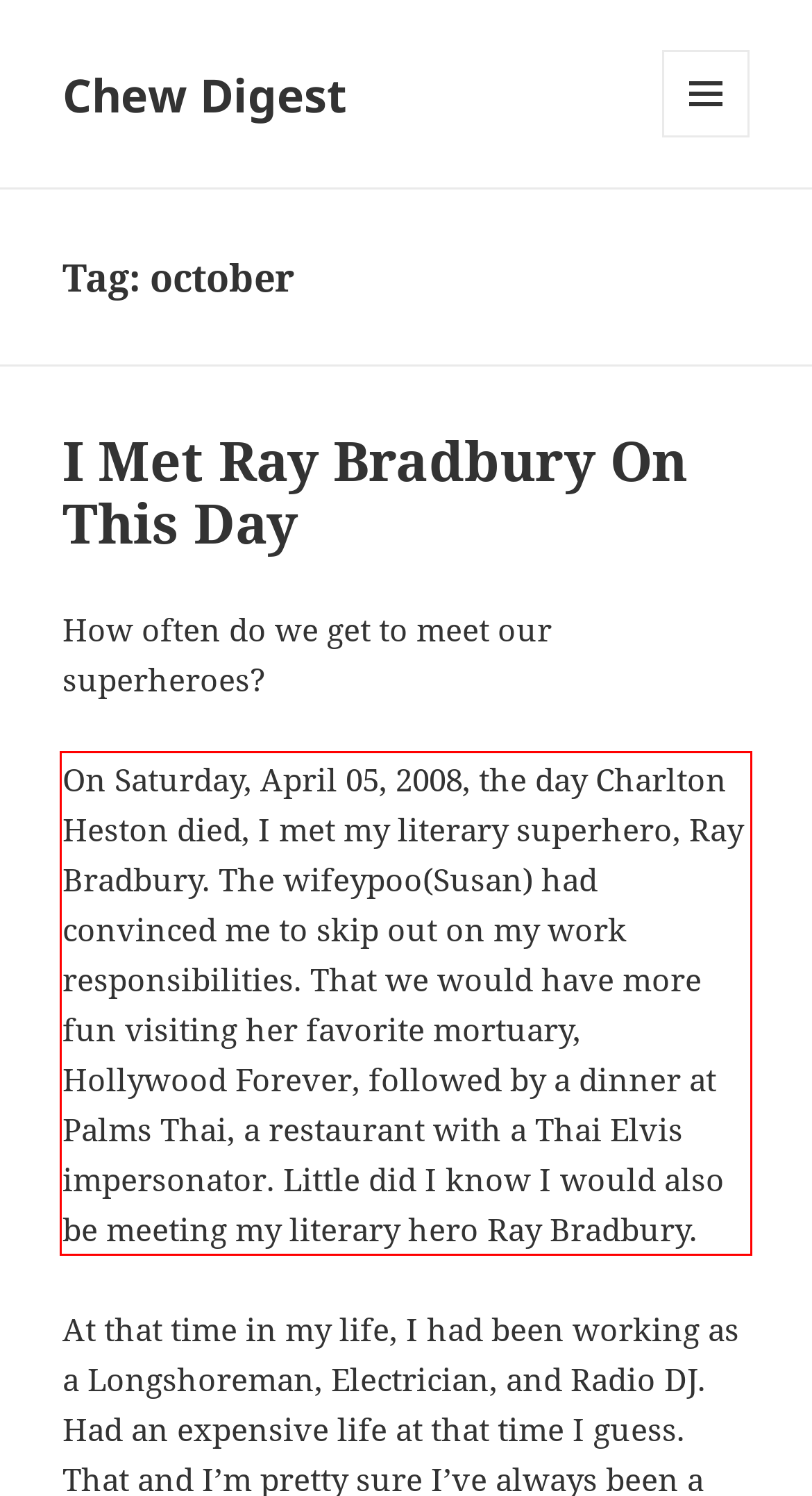Examine the webpage screenshot and use OCR to recognize and output the text within the red bounding box.

On Saturday, April 05, 2008, the day Charlton Heston died, I met my literary superhero, Ray Bradbury. The wifeypoo(Susan) had convinced me to skip out on my work responsibilities. That we would have more fun visiting her favorite mortuary, Hollywood Forever, followed by a dinner at Palms Thai, a restaurant with a Thai Elvis impersonator. Little did I know I would also be meeting my literary hero Ray Bradbury.